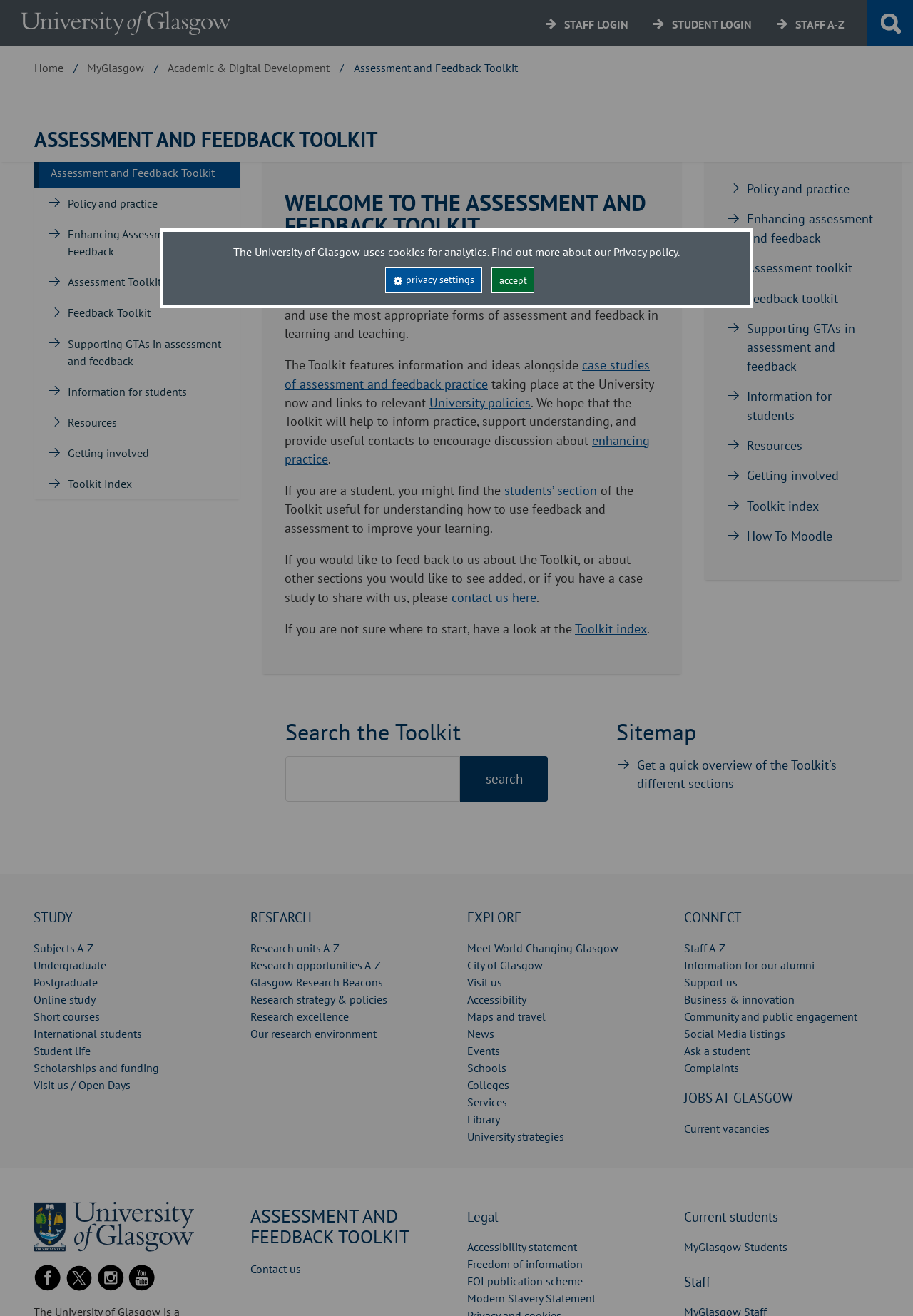What is the name of the university? Look at the image and give a one-word or short phrase answer.

University of Glasgow